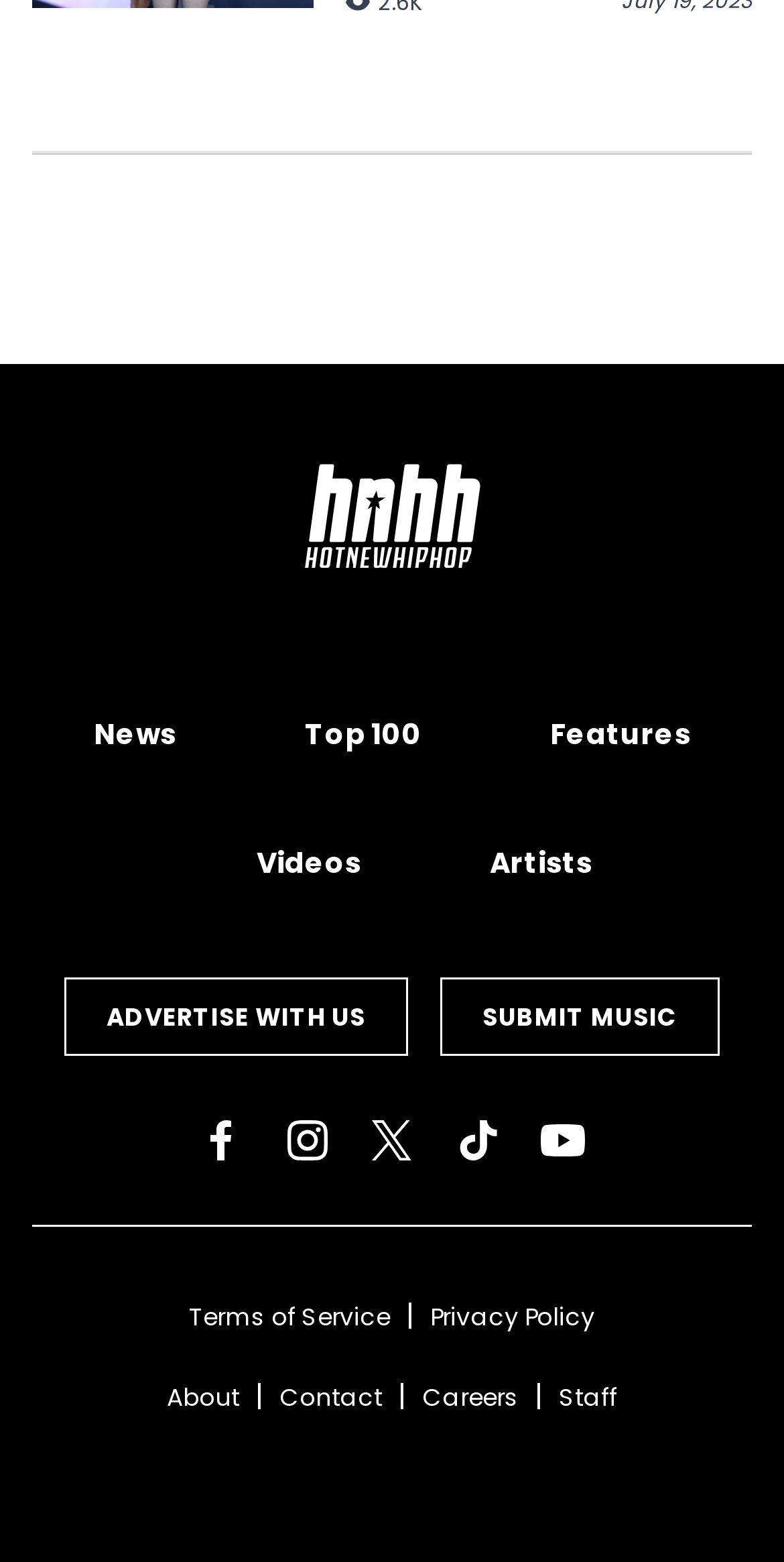Specify the bounding box coordinates of the area to click in order to follow the given instruction: "Read the 'Terms of Service'."

[0.241, 0.831, 0.497, 0.853]